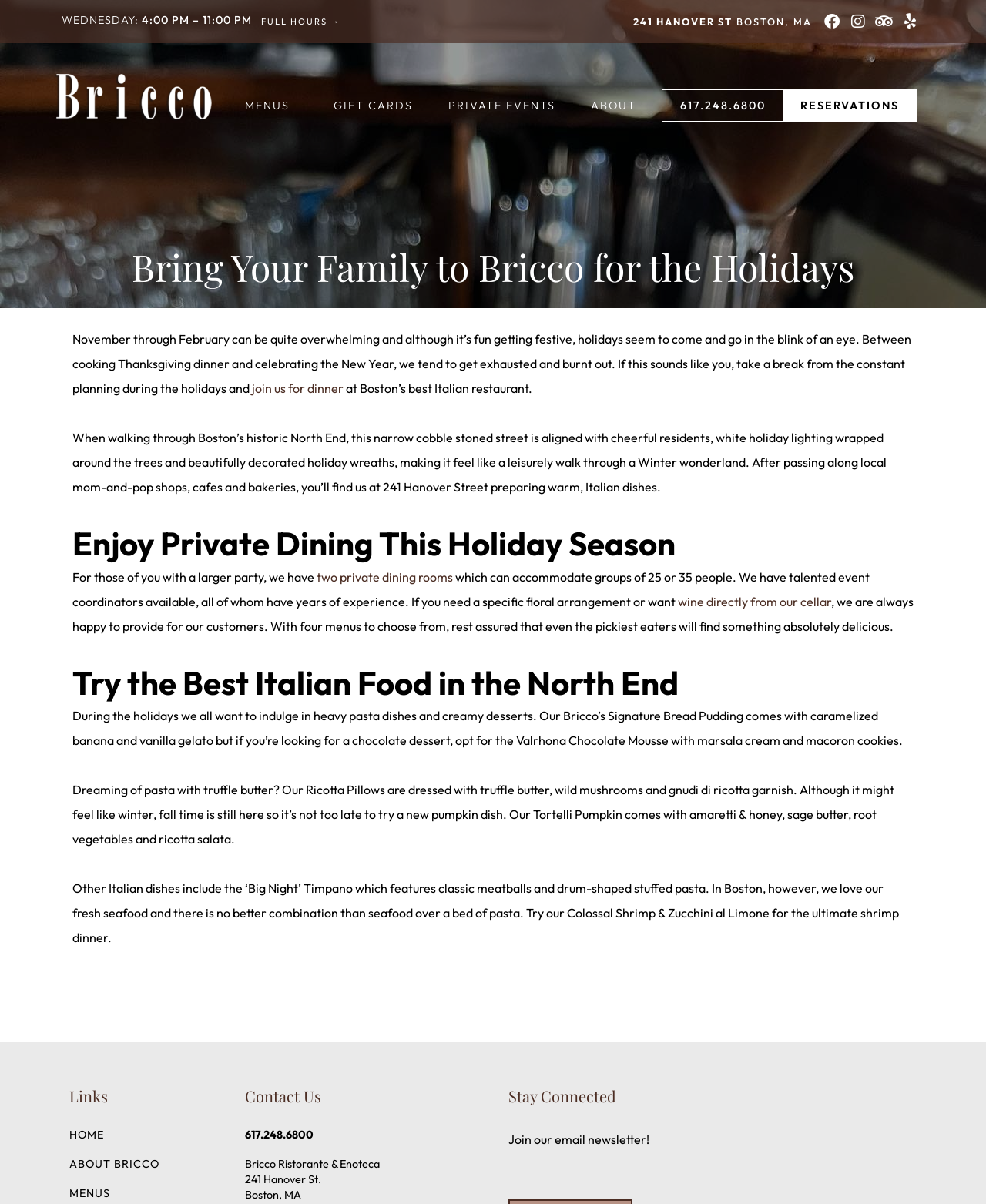What is the name of the dessert that comes with caramelized banana and vanilla gelato?
Using the visual information, reply with a single word or short phrase.

Bricco’s Signature Bread Pudding